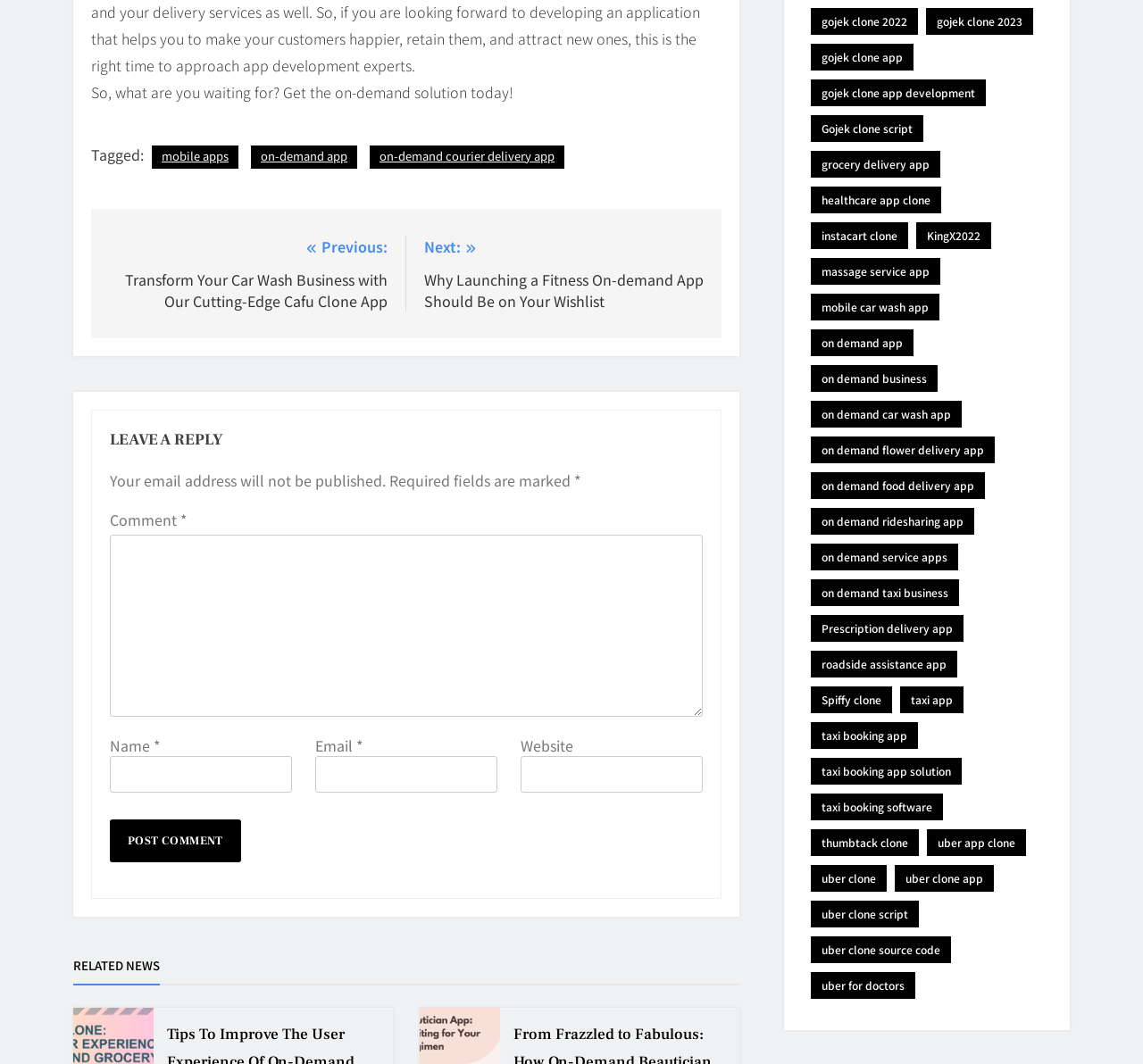Find the bounding box coordinates of the element's region that should be clicked in order to follow the given instruction: "Leave a reply in the 'Comment' field". The coordinates should consist of four float numbers between 0 and 1, i.e., [left, top, right, bottom].

[0.096, 0.503, 0.615, 0.674]